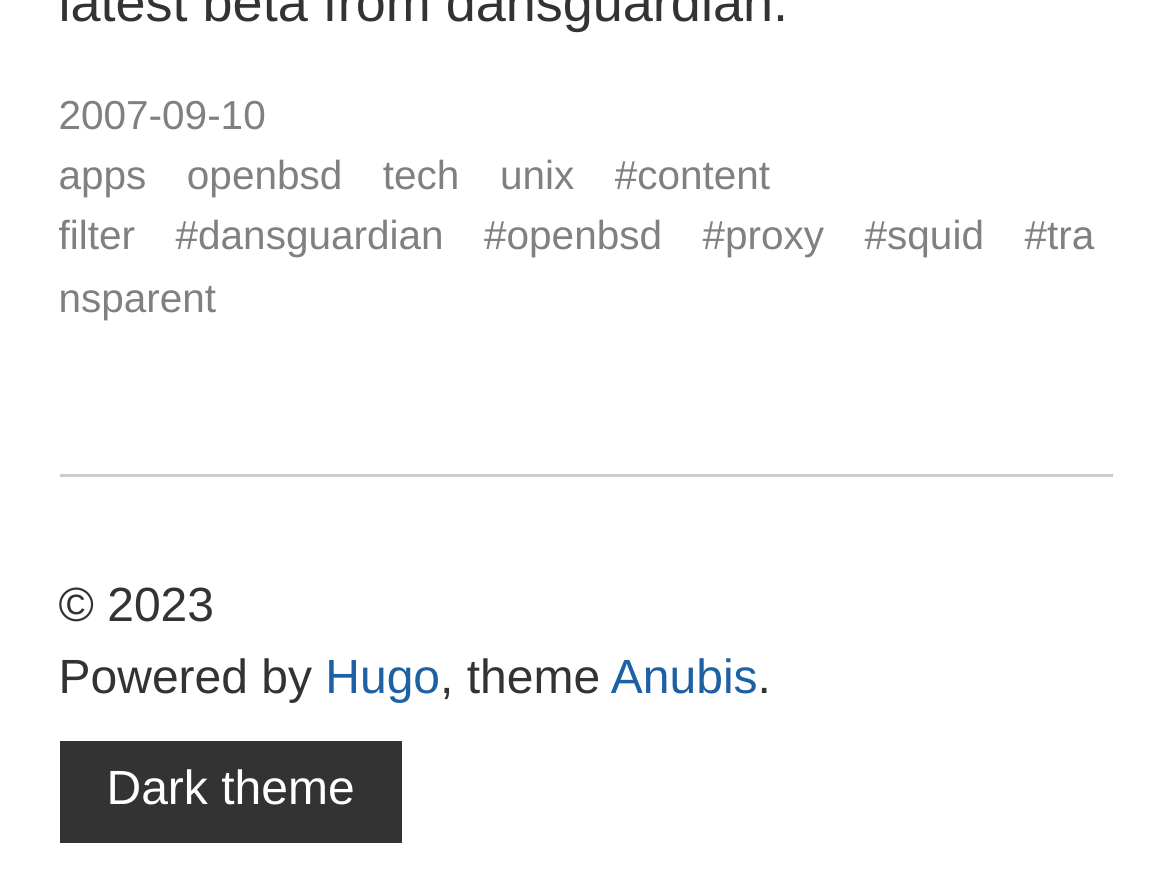Give the bounding box coordinates for this UI element: "Dark theme". The coordinates should be four float numbers between 0 and 1, arranged as [left, top, right, bottom].

[0.05, 0.832, 0.344, 0.946]